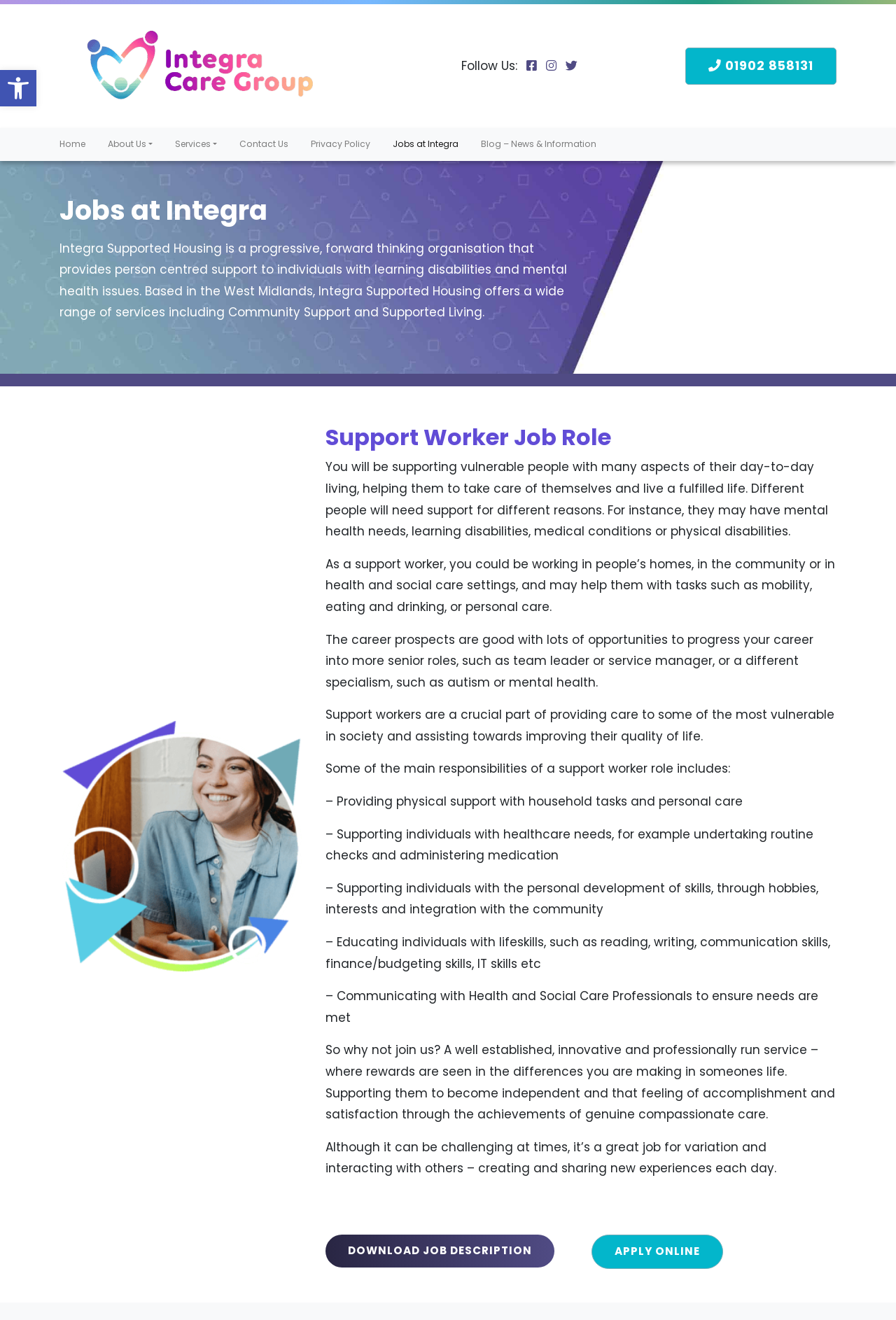What is the name of the organization?
Respond to the question with a well-detailed and thorough answer.

The name of the organization can be found in the link 'Integra Supported Housing' at the top of the webpage, which is also the title of the webpage.